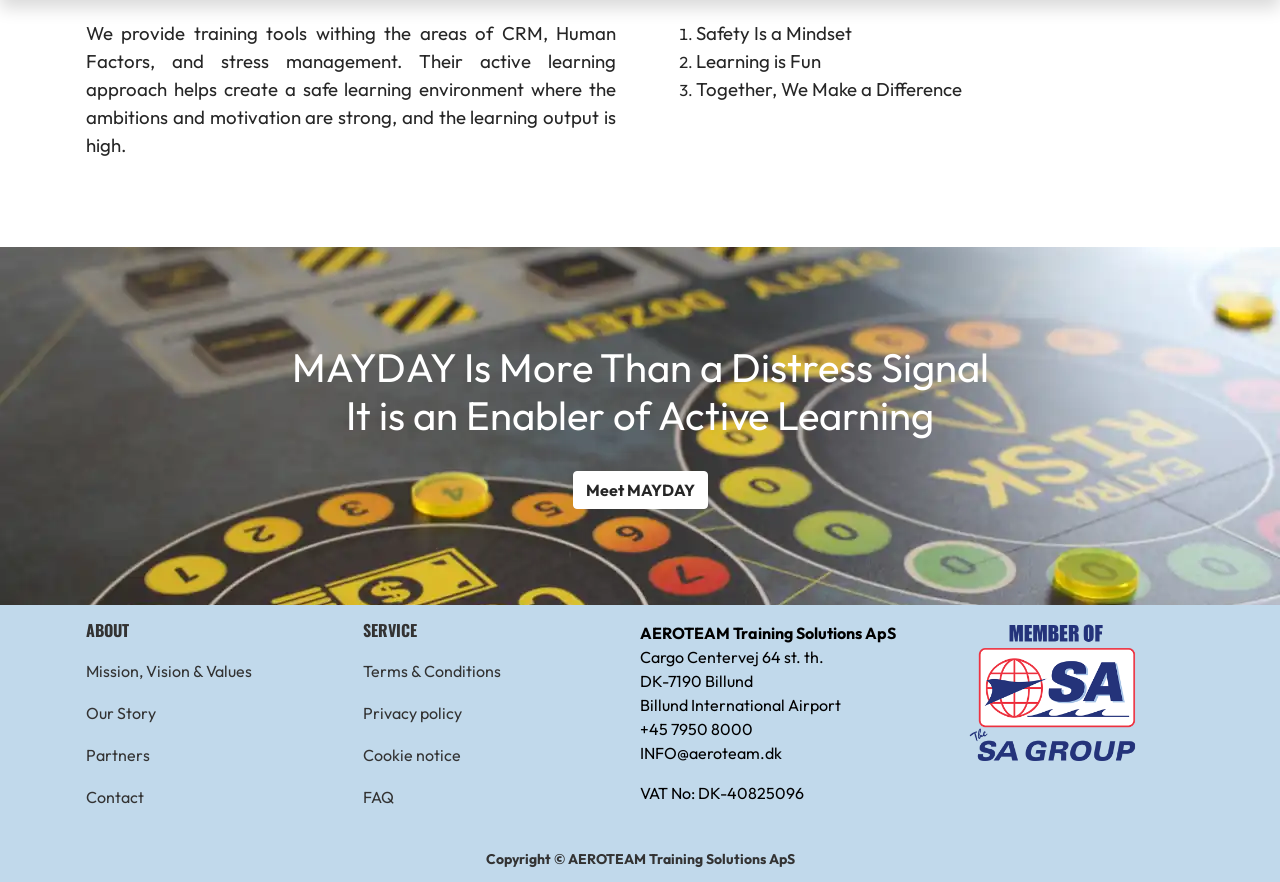Please identify the bounding box coordinates of the clickable region that I should interact with to perform the following instruction: "Visit the 'Data Center World' event page". The coordinates should be expressed as four float numbers between 0 and 1, i.e., [left, top, right, bottom].

None